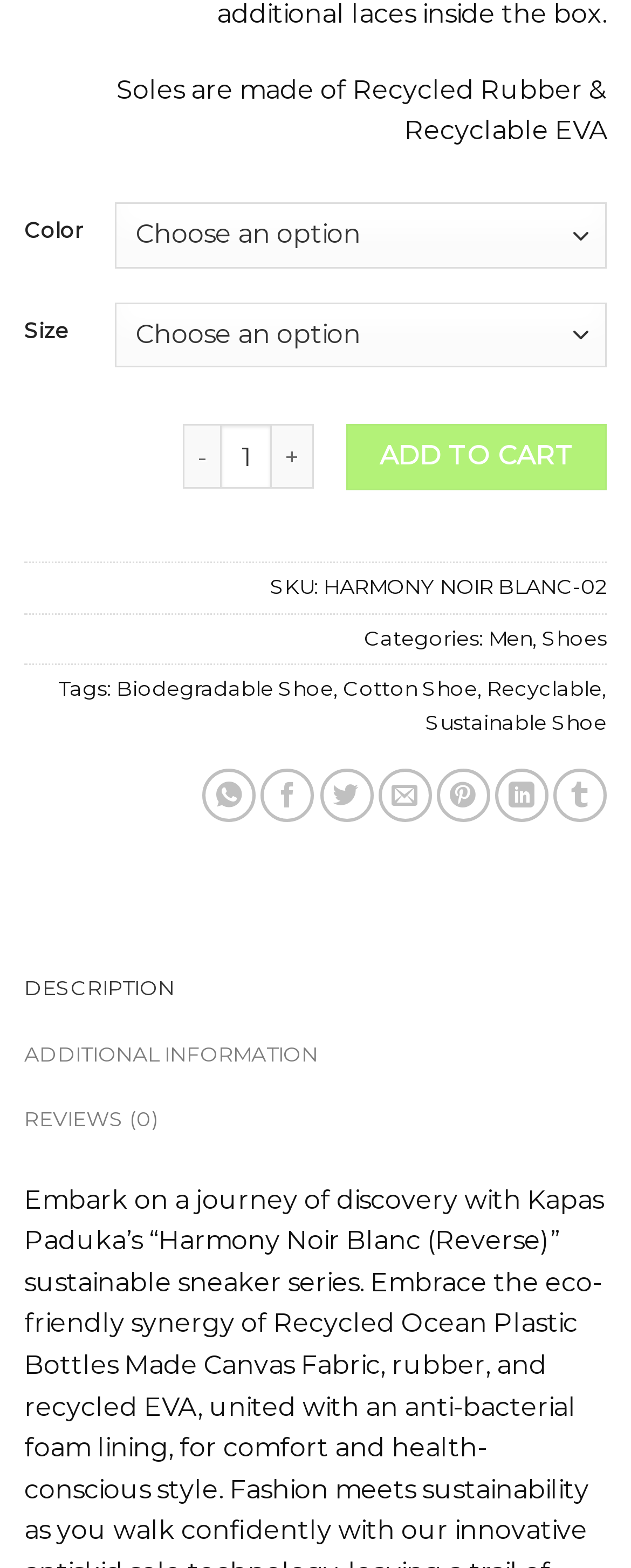Respond to the question below with a concise word or phrase:
How many tabs are available?

3